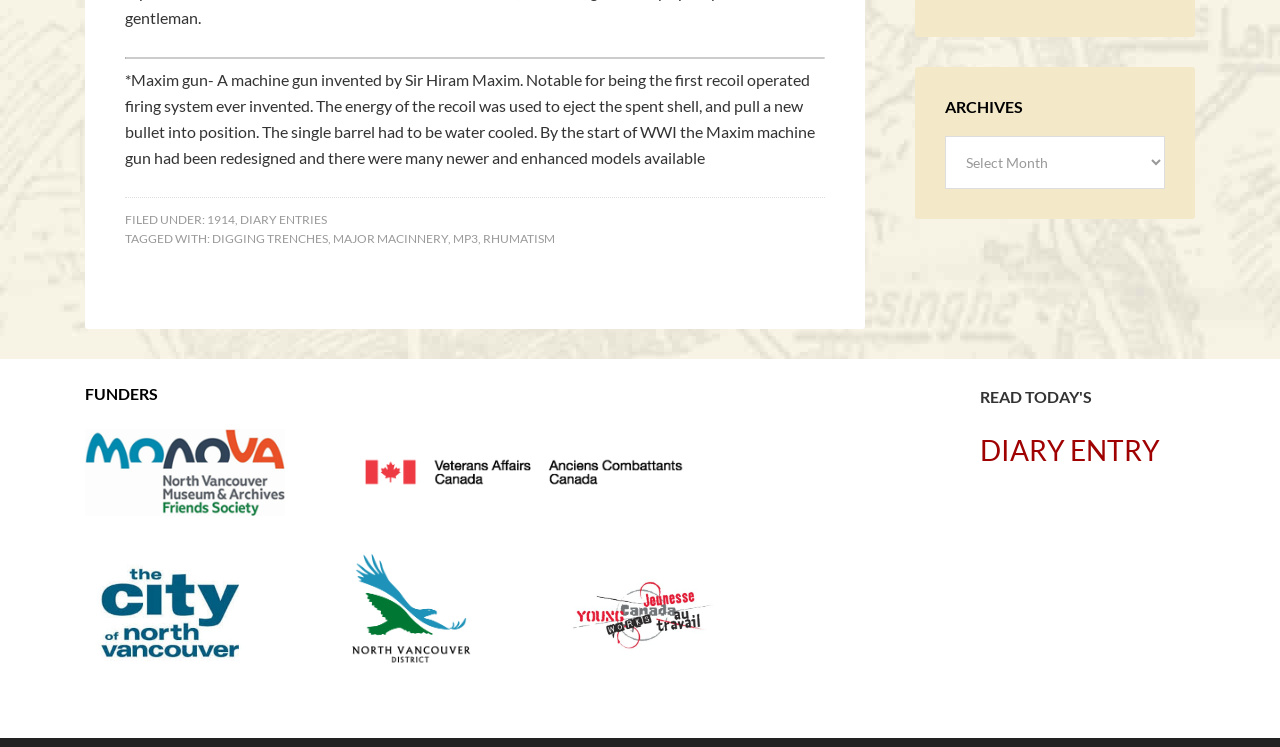Please predict the bounding box coordinates (top-left x, top-left y, bottom-right x, bottom-right y) for the UI element in the screenshot that fits the description: 1914

[0.162, 0.284, 0.184, 0.304]